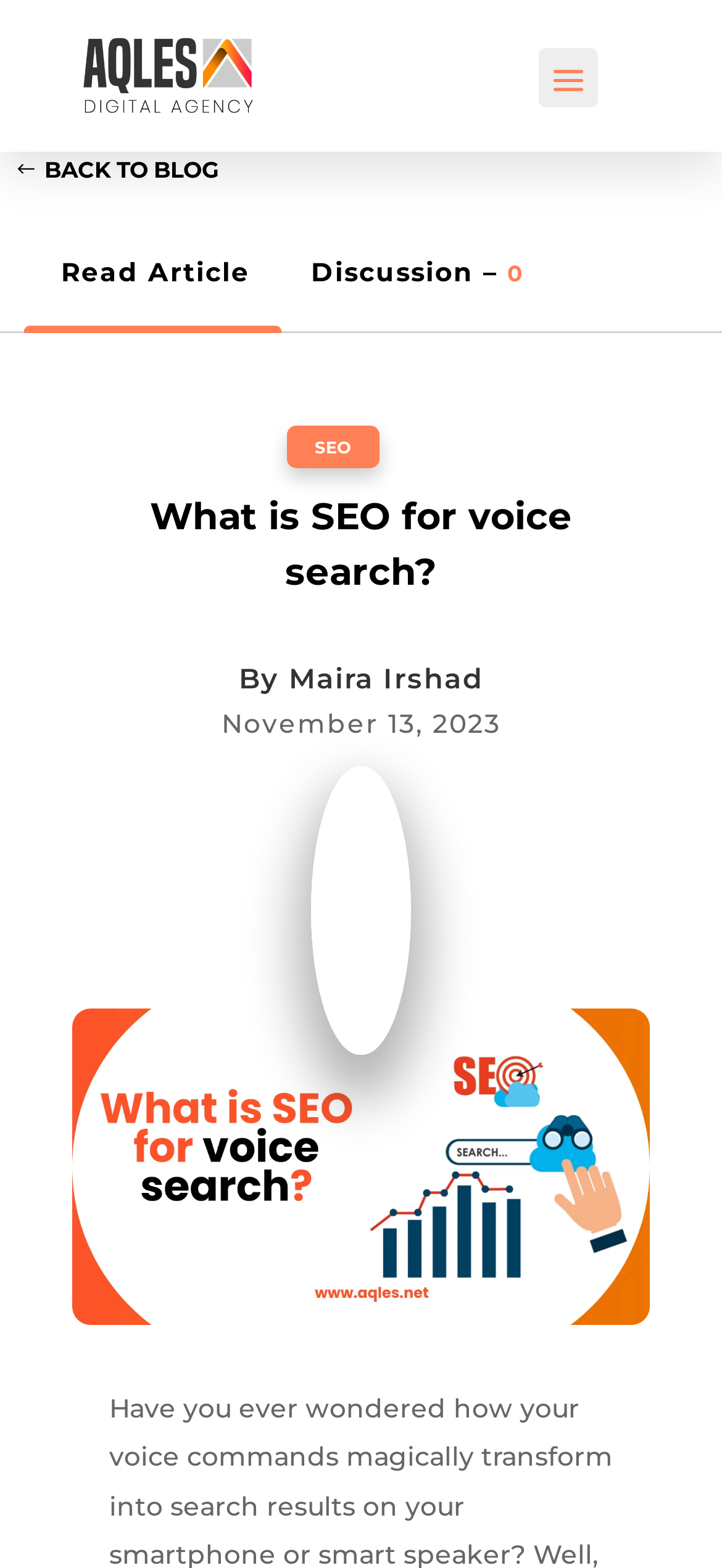Answer the following query concisely with a single word or phrase:
What is the text on the link at the top?

# BACK TO BLOG